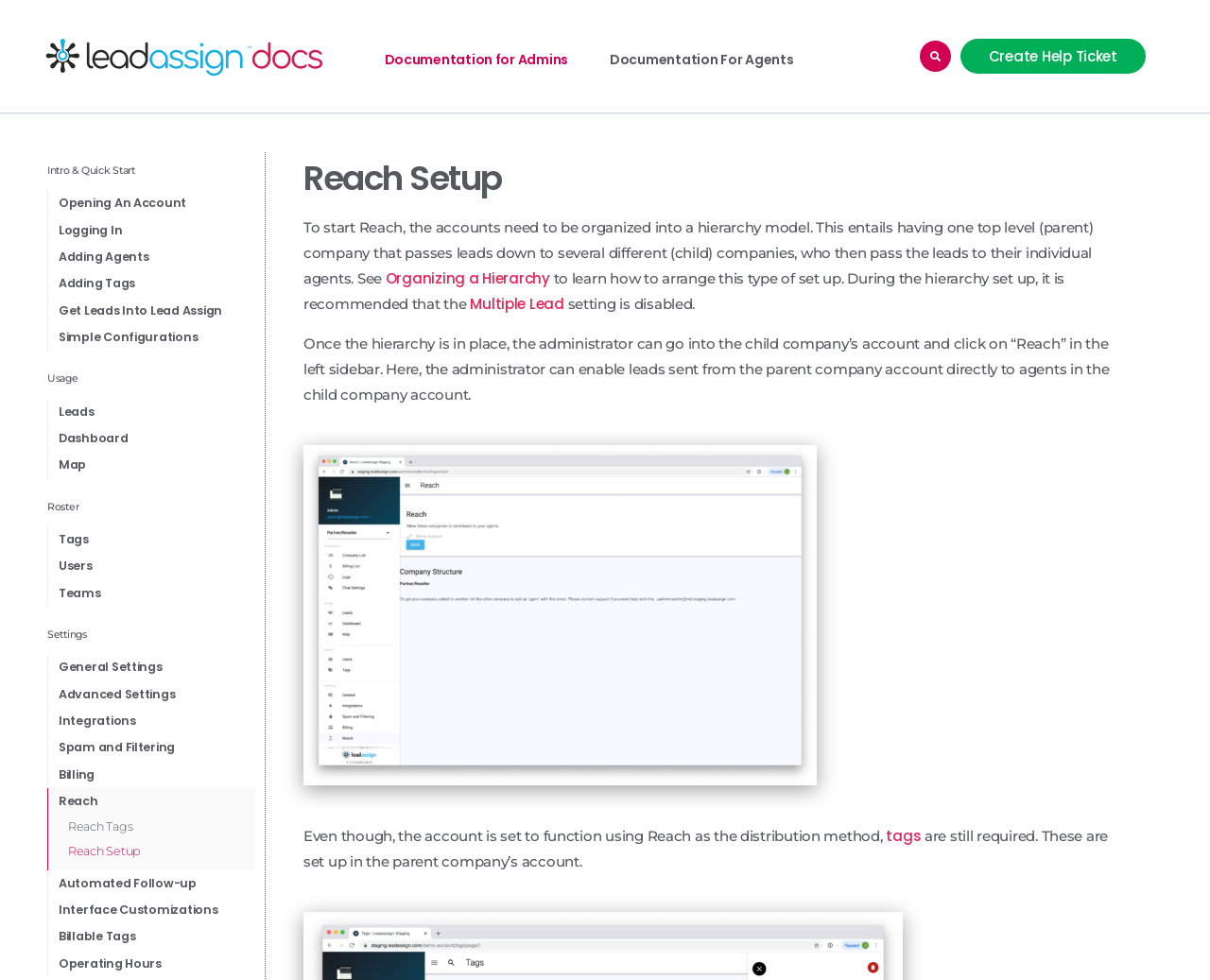Where can administrators enable leads sent from the parent company account?
Refer to the image and provide a one-word or short phrase answer.

Child company’s account